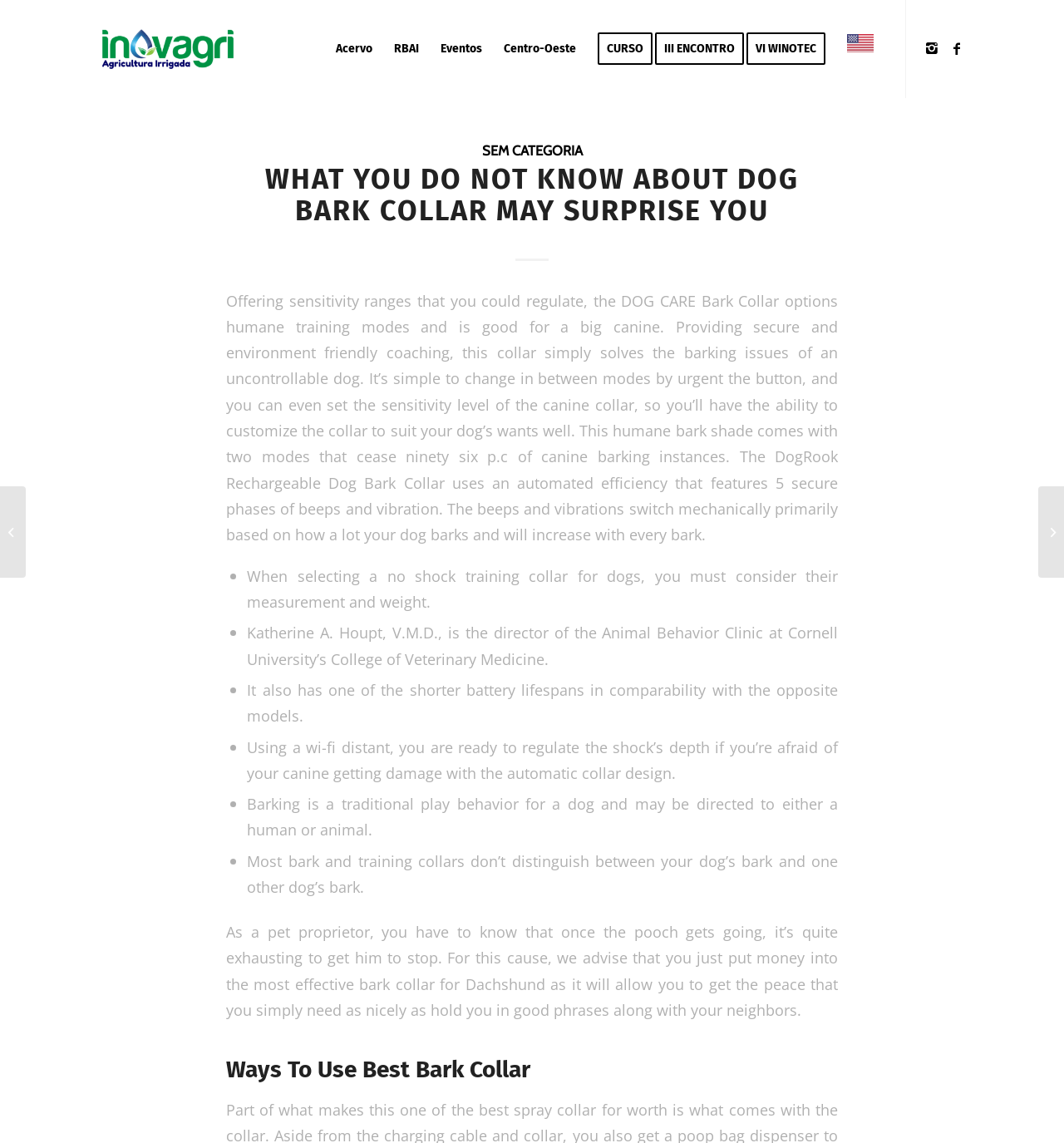Please provide the bounding box coordinate of the region that matches the element description: III ENCONTRO. Coordinates should be in the format (top-left x, top-left y, bottom-right x, bottom-right y) and all values should be between 0 and 1.

[0.616, 0.0, 0.709, 0.086]